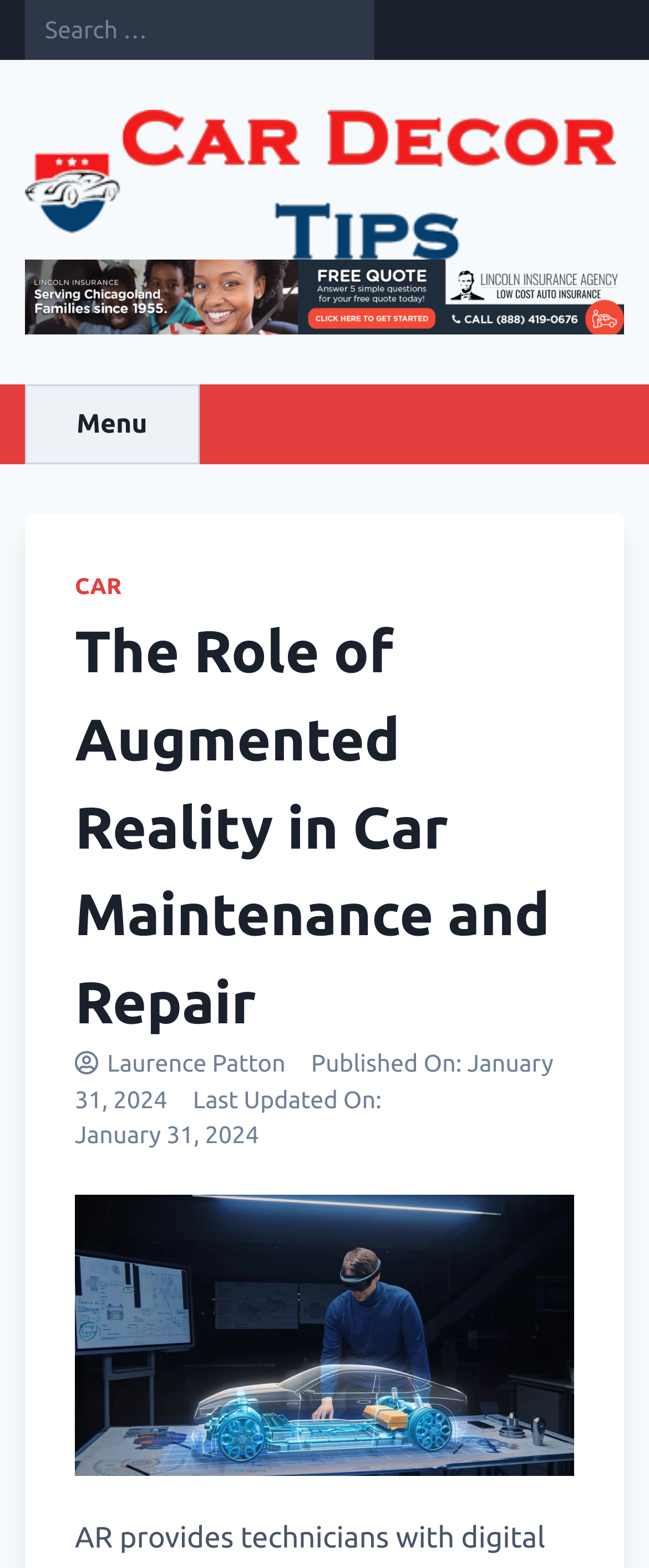Look at the image and write a detailed answer to the question: 
When was the article last updated?

I located the last updated date by looking at the link element with the text 'January 31, 2024' below the main heading of the webpage, which is accompanied by the label 'Last Updated On:'.